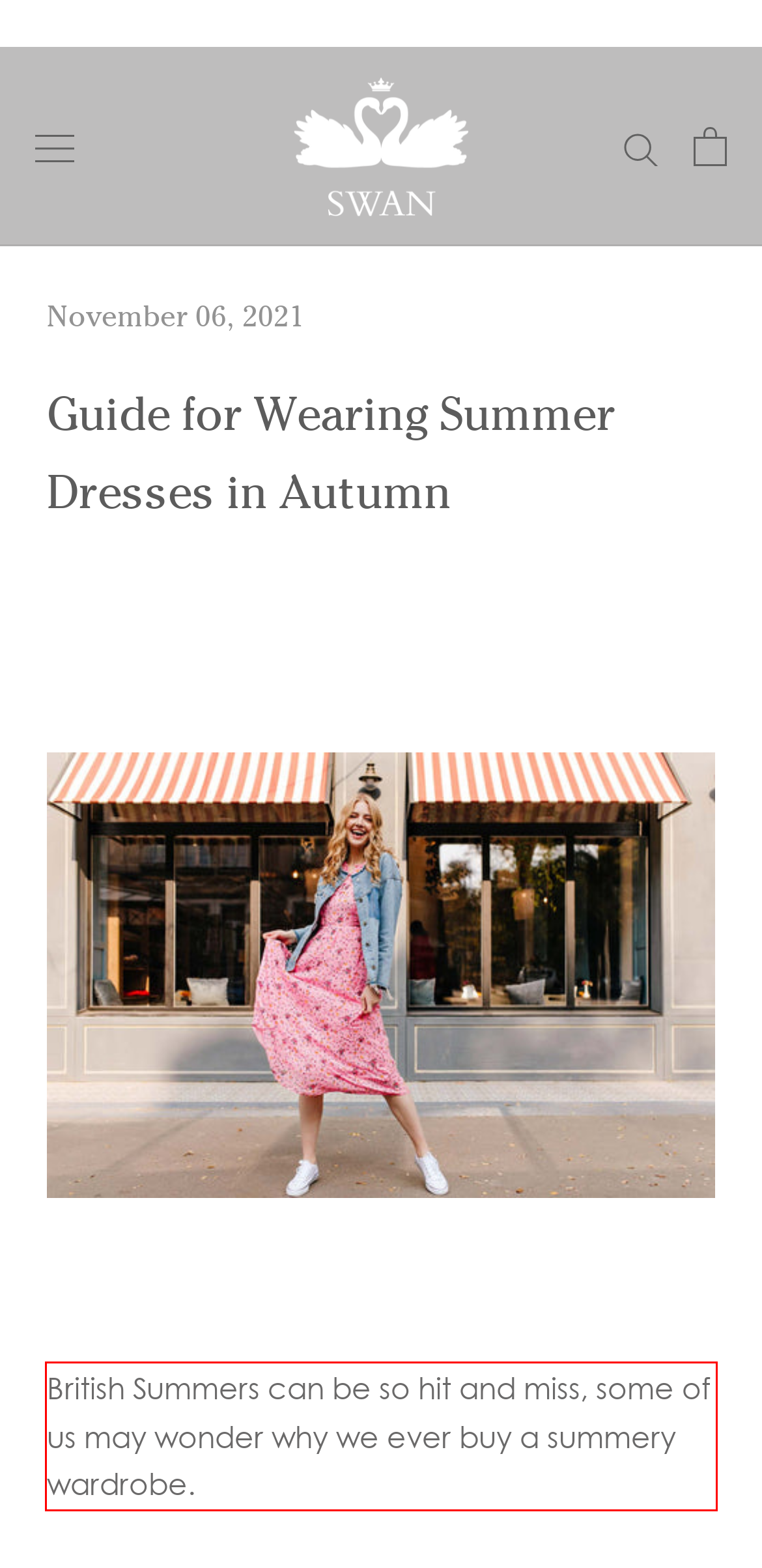You are provided with a screenshot of a webpage that includes a red bounding box. Extract and generate the text content found within the red bounding box.

British Summers can be so hit and miss, some of us may wonder why we ever buy a summery wardrobe.